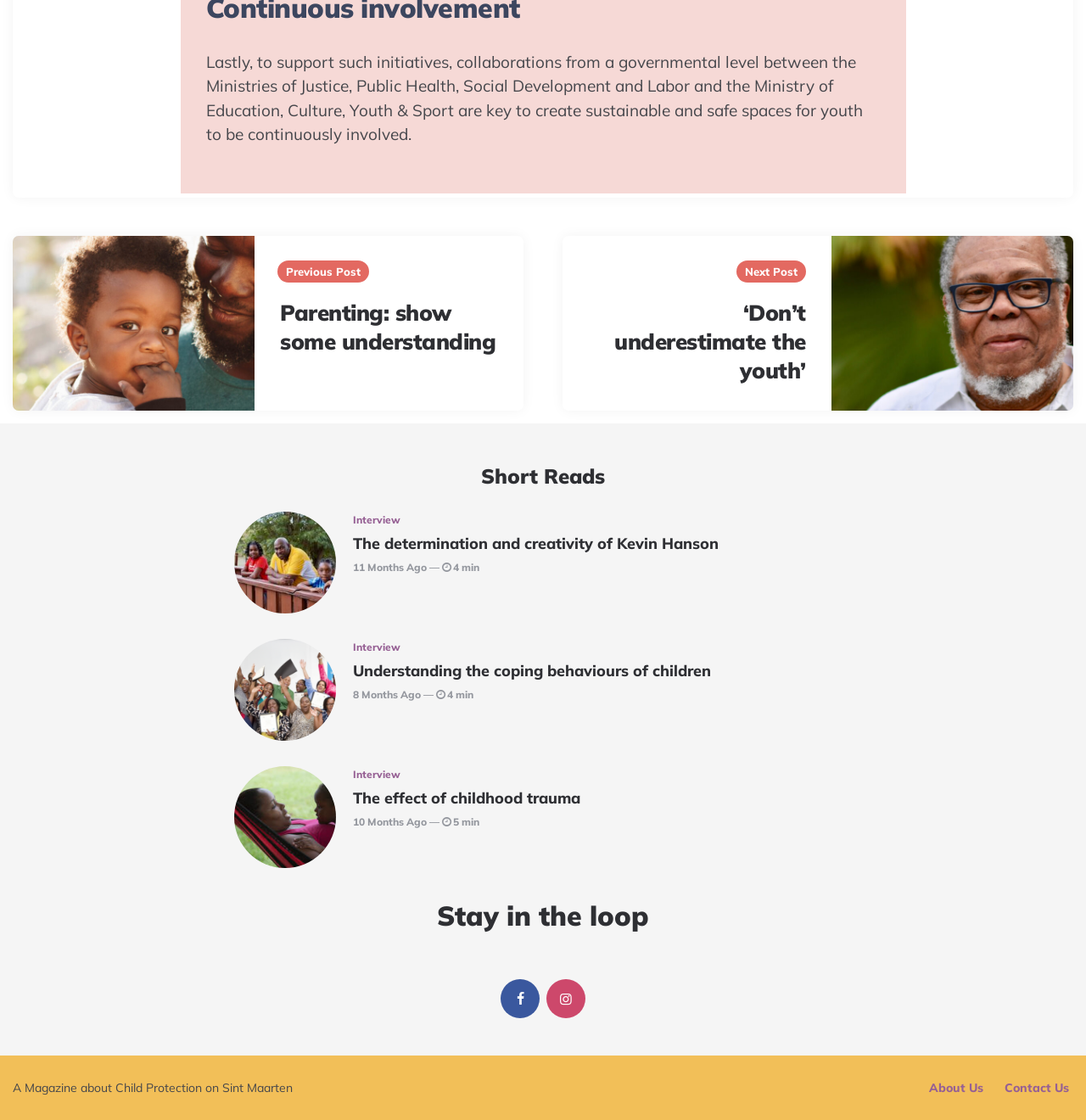Could you highlight the region that needs to be clicked to execute the instruction: "Click on 'Parenting: show some understanding'"?

[0.258, 0.267, 0.459, 0.318]